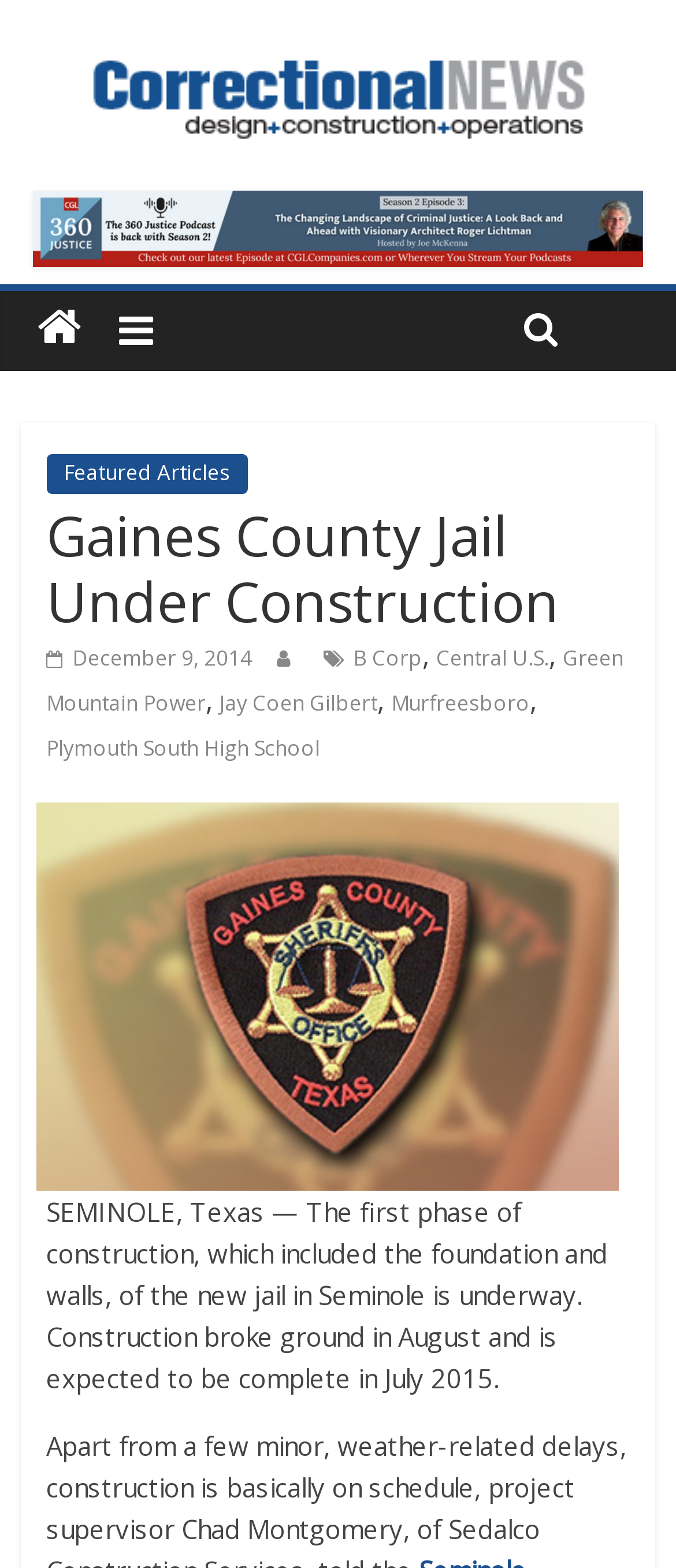What is the category of the article?
Give a single word or phrase as your answer by examining the image.

Featured Articles